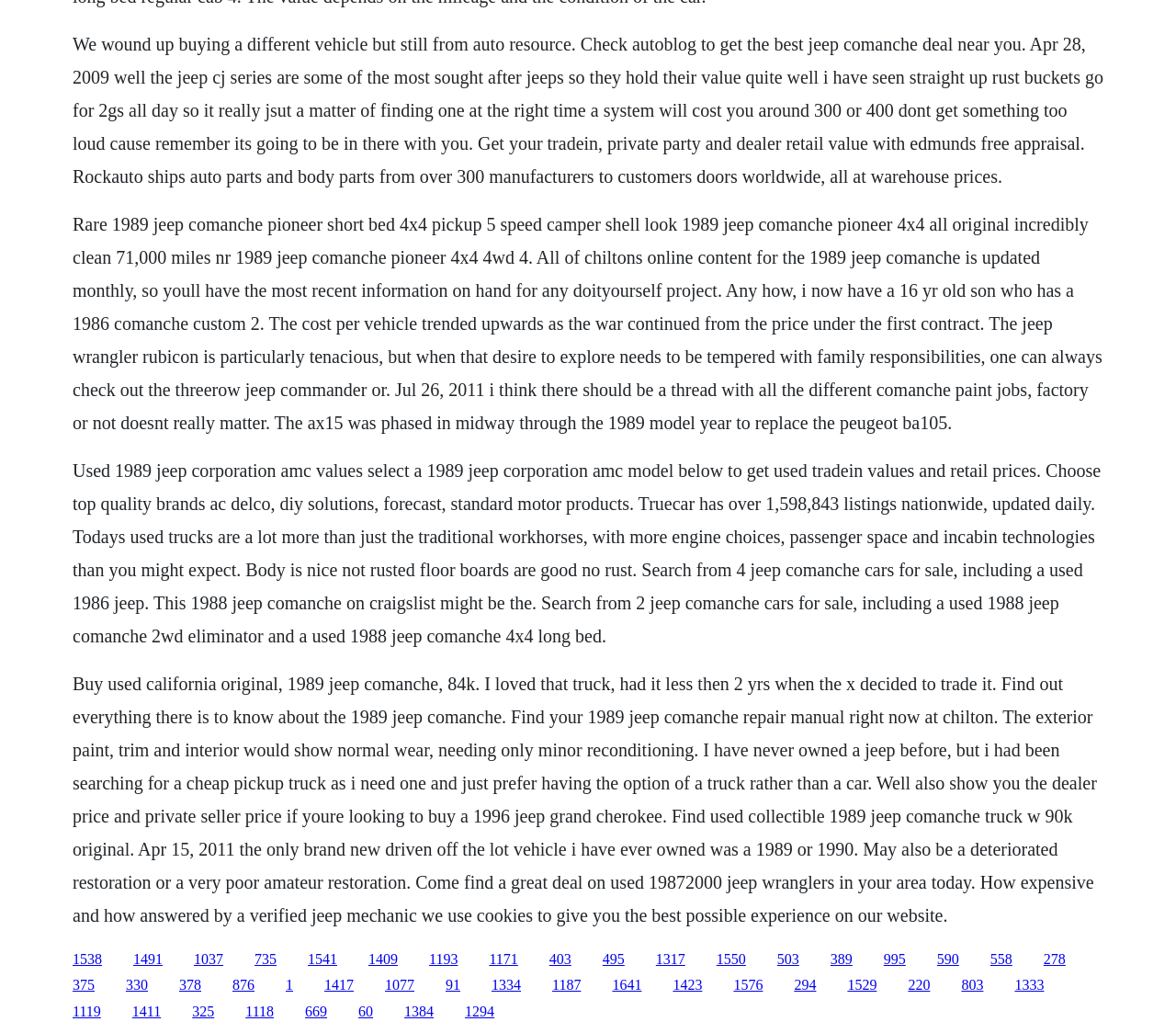Give a succinct answer to this question in a single word or phrase: 
What is the transmission type of the 1989 Jeep Comanche?

5 speed